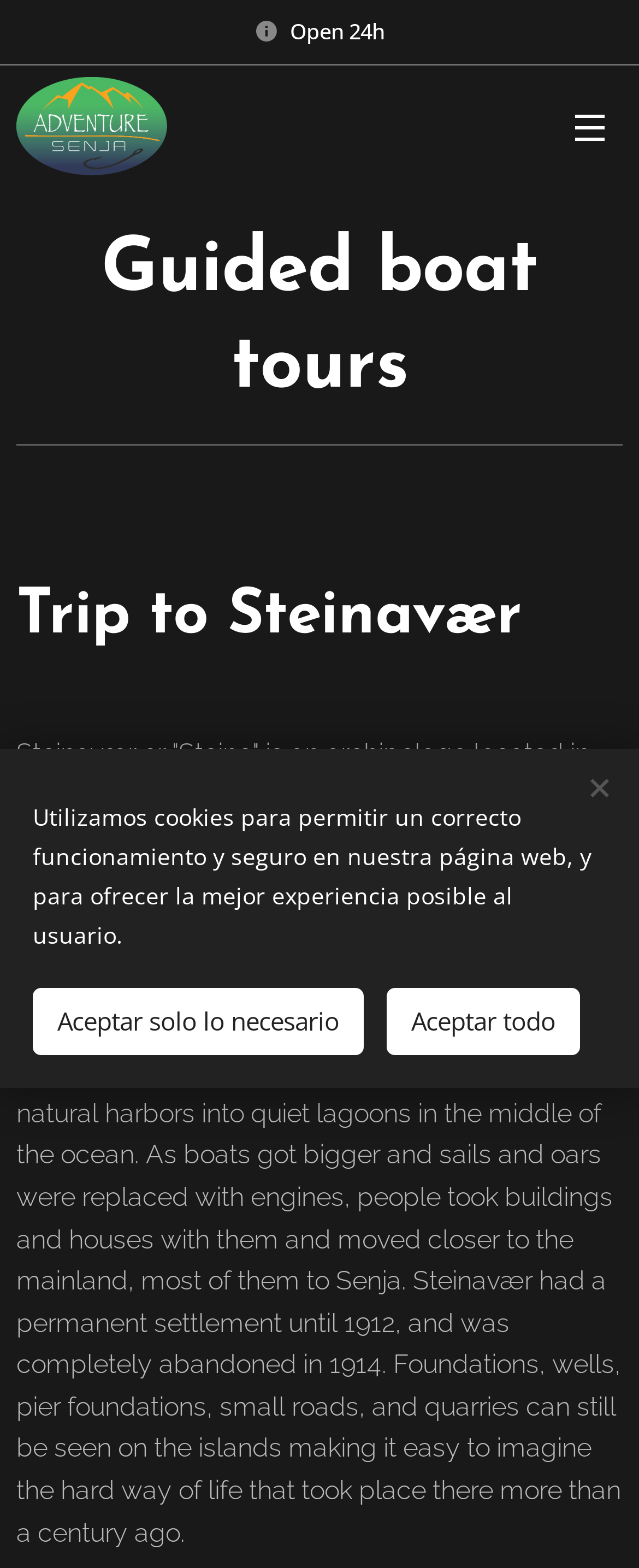What is the name of the archipelago?
Refer to the image and provide a thorough answer to the question.

The name of the archipelago is mentioned in the static text element, which describes Steinavær as an archipelago located in Andfjorden, between Senja and Andøy.